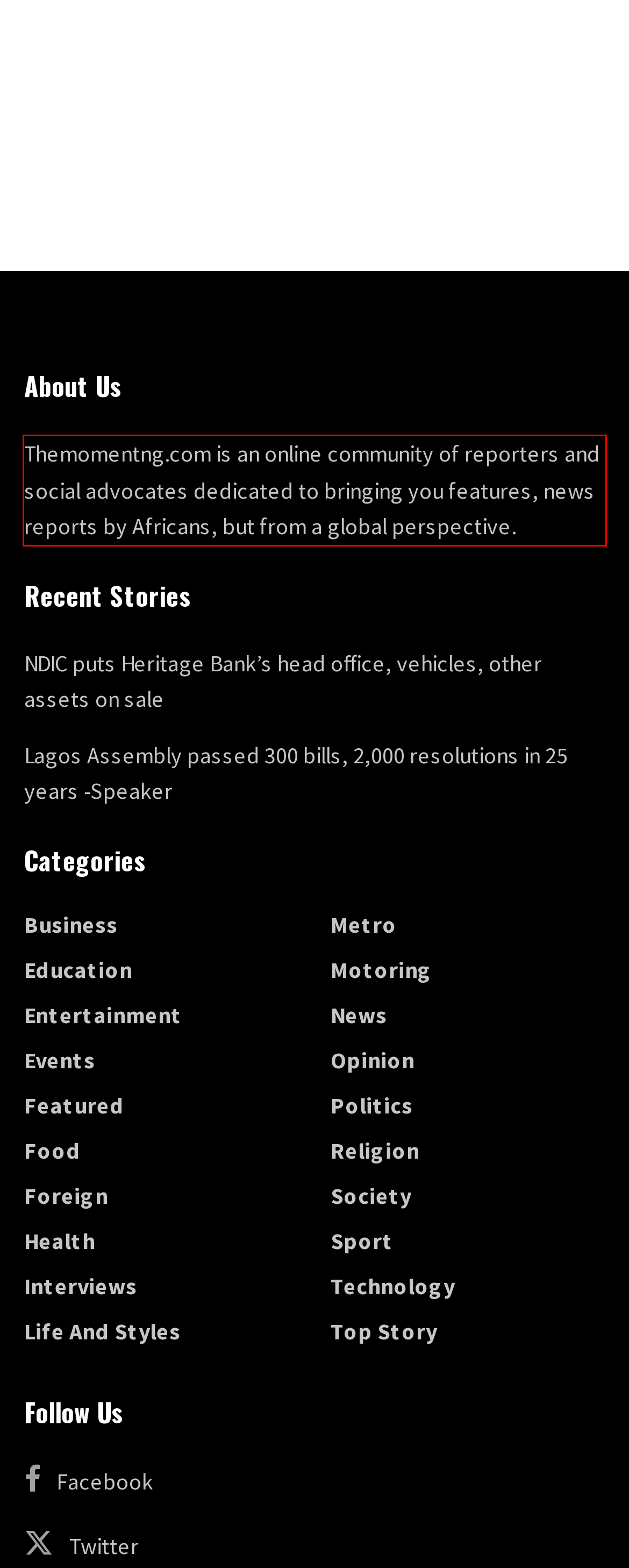You have a screenshot with a red rectangle around a UI element. Recognize and extract the text within this red bounding box using OCR.

Themomentng.com is an online community of reporters and social advocates dedicated to bringing you features, news reports by Africans, but from a global perspective.